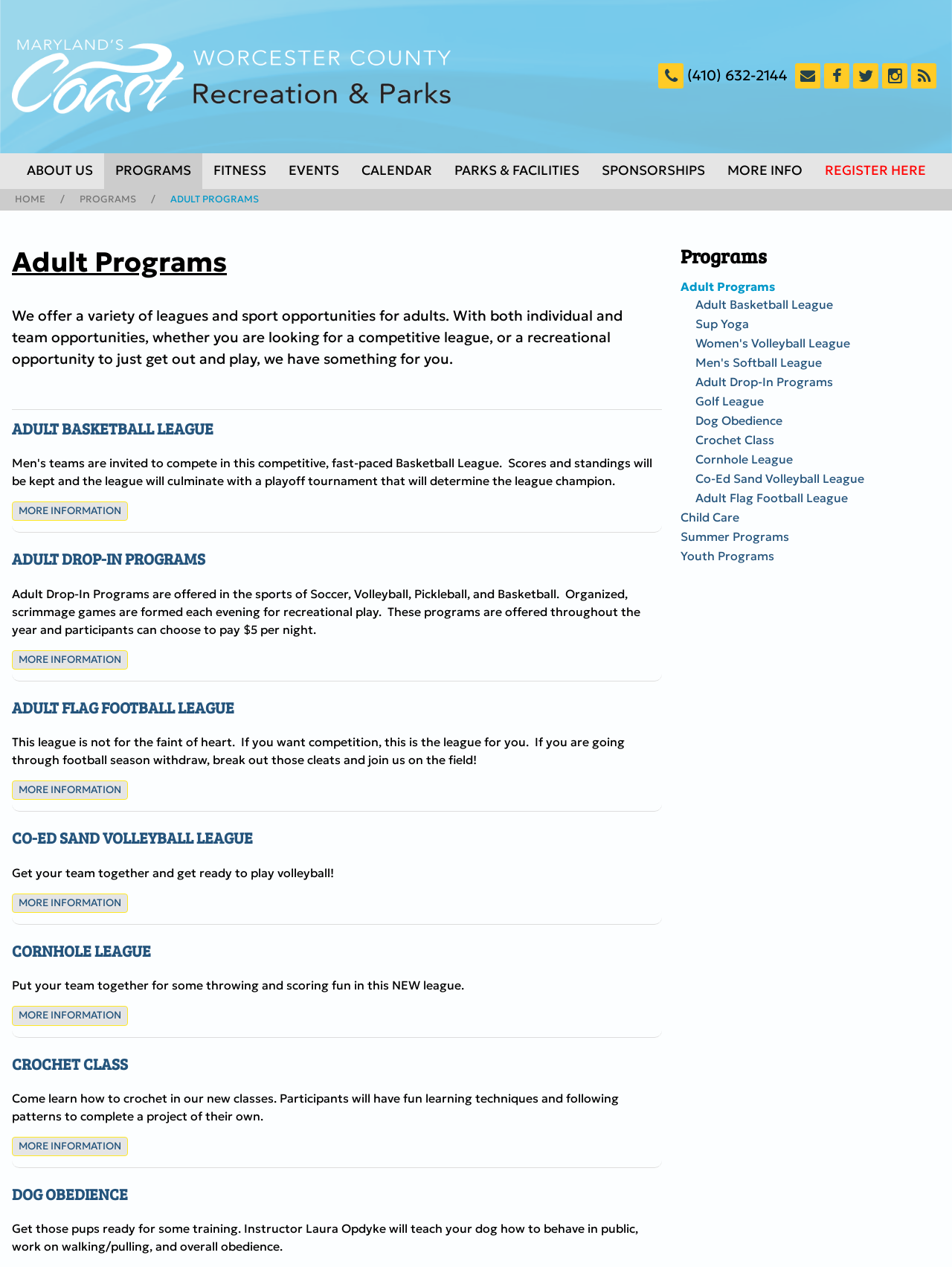Please provide a comprehensive response to the question below by analyzing the image: 
What types of facilities are offered by Worcester County Recreation & Parks?

Based on the webpage, I can see a link that says 'PARKS & FACILITIES' which suggests that Worcester County Recreation & Parks offers various parks and facilities for public use.